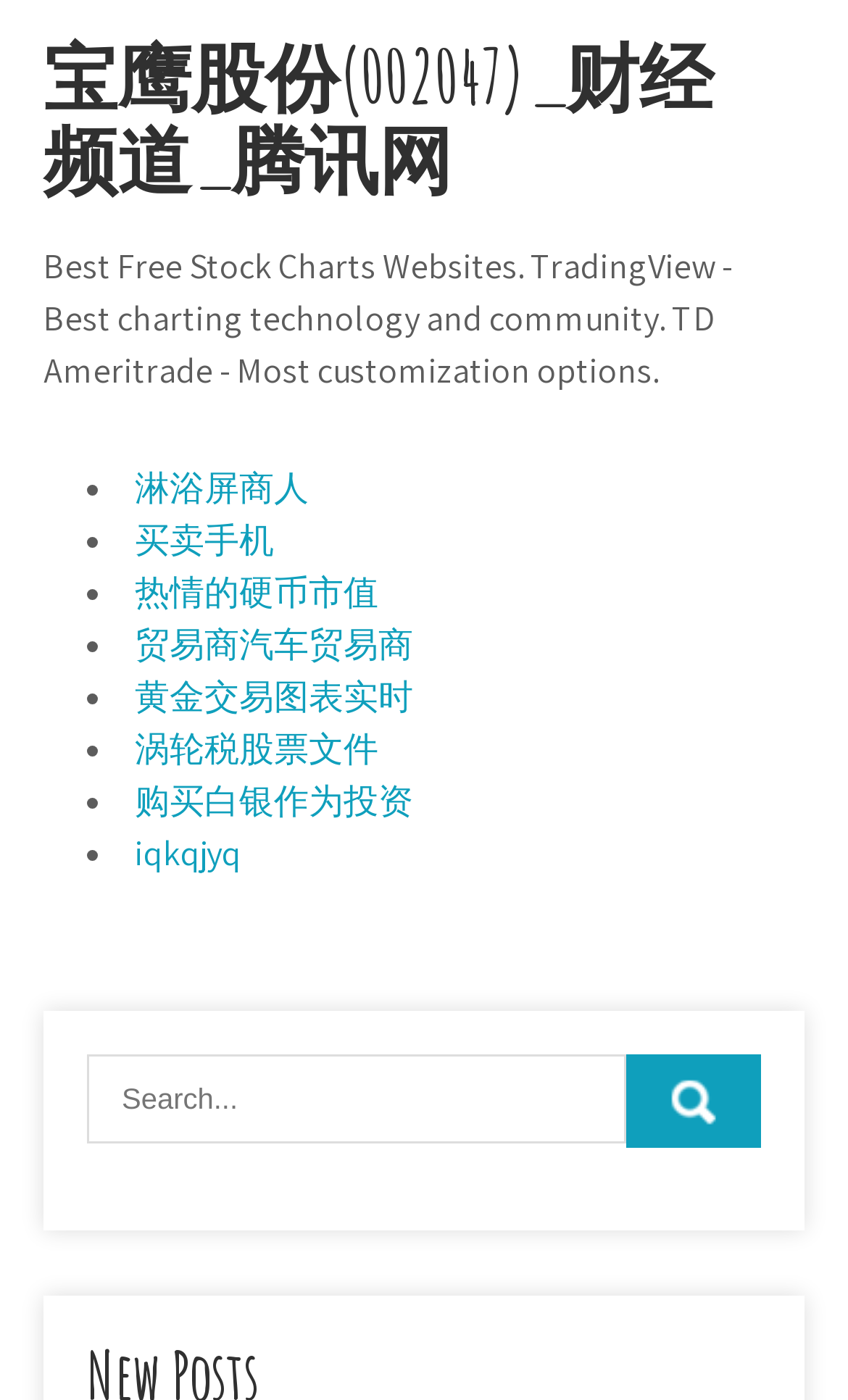How many links are in the list?
Using the visual information from the image, give a one-word or short-phrase answer.

9